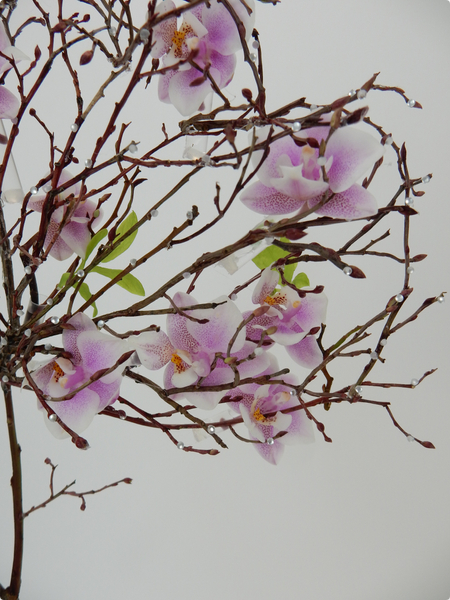What is the purpose of the sparkling beads?
Examine the webpage screenshot and provide an in-depth answer to the question.

The caption states that the sparkling beads catch the light and add a touch of elegance and whimsy to the composition, which suggests their purpose in the arrangement.